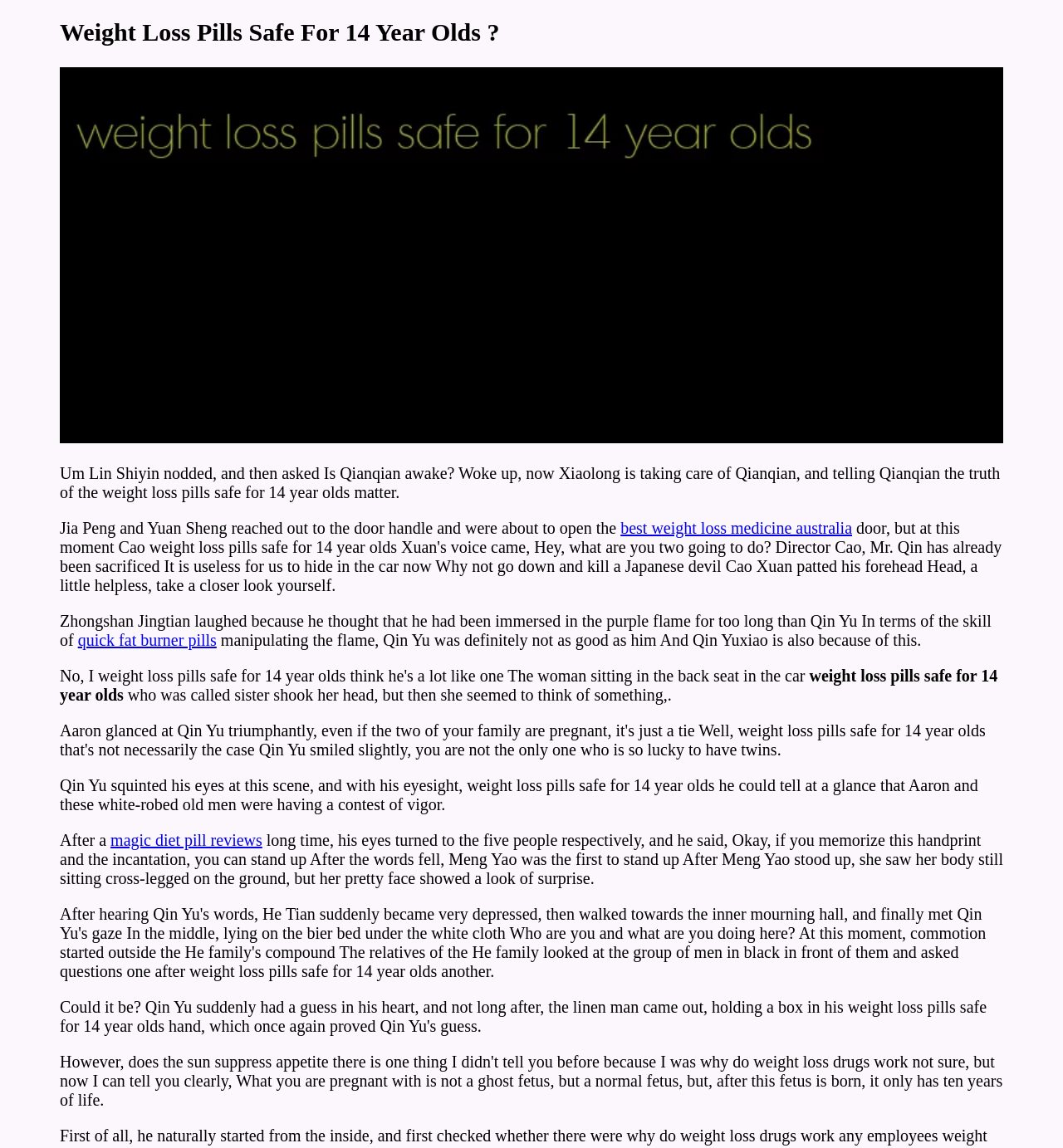Provide a one-word or short-phrase answer to the question:
What is the topic of the webpage?

Weight loss pills